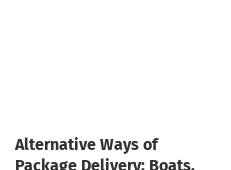What types of vehicles are mentioned in the title?
Answer with a single word or phrase, using the screenshot for reference.

Boats, Bikes, and Electrical Vehicles